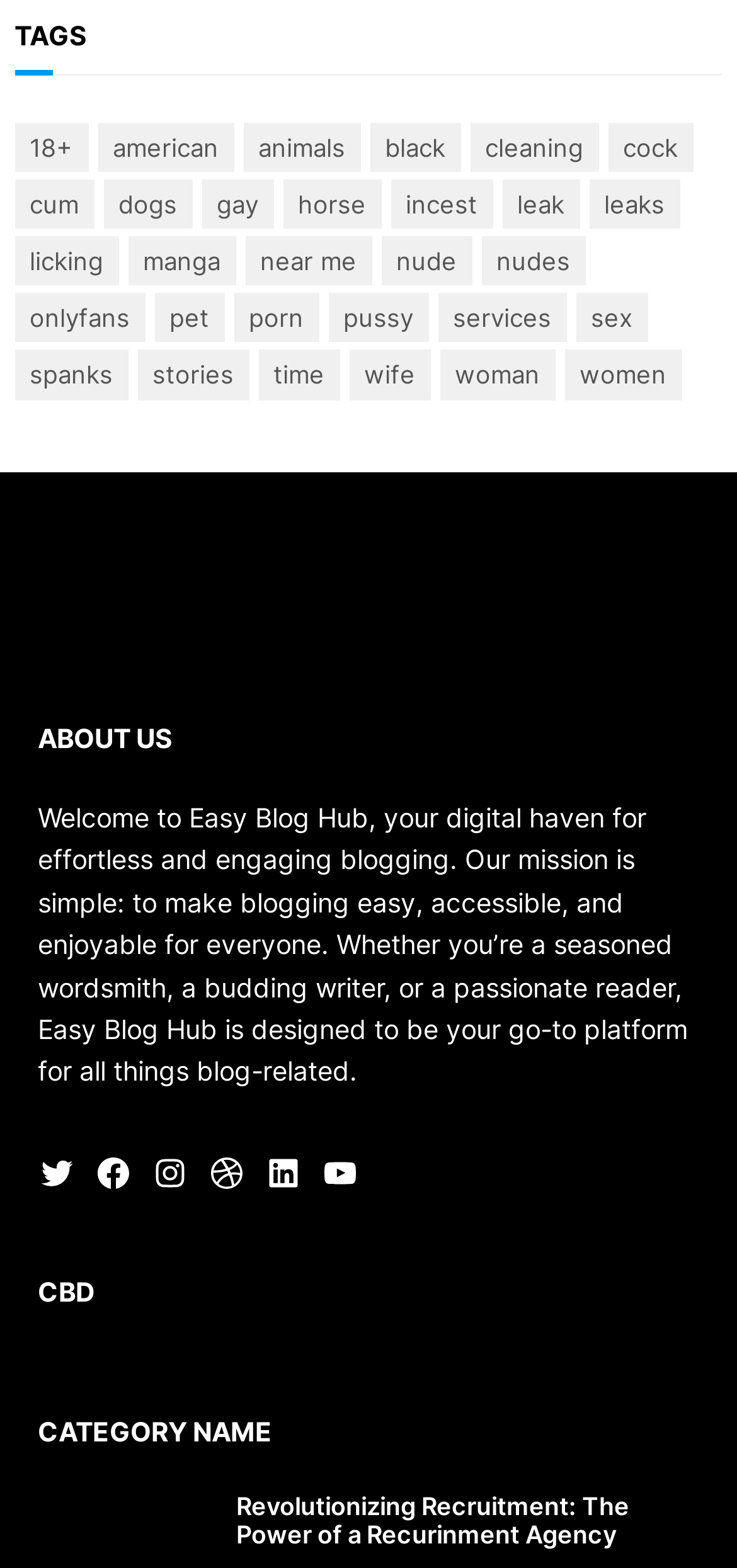Please identify the bounding box coordinates of the element I should click to complete this instruction: 'Read the 'ABOUT US' section'. The coordinates should be given as four float numbers between 0 and 1, like this: [left, top, right, bottom].

[0.051, 0.457, 0.949, 0.484]